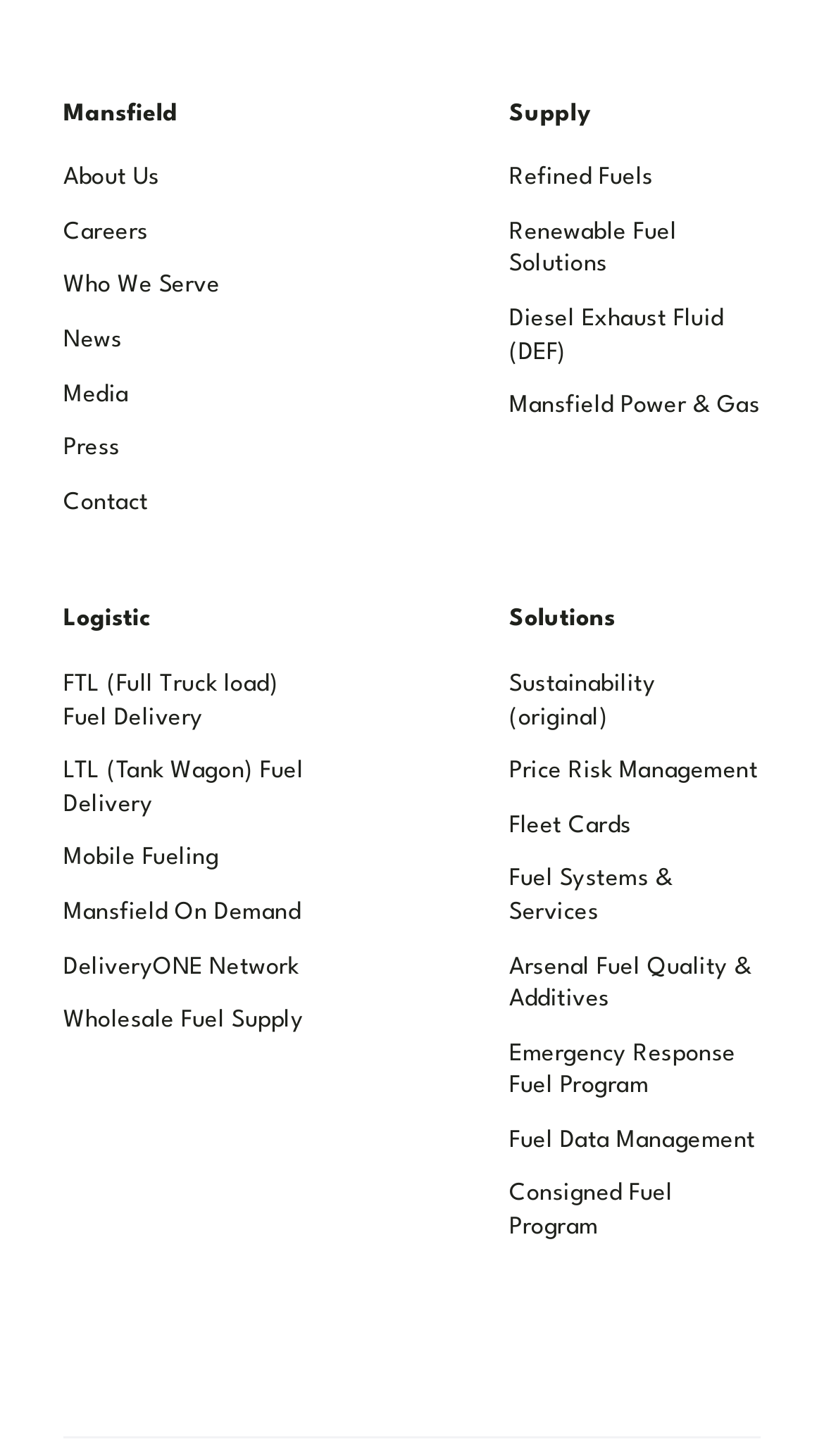Identify the bounding box coordinates for the element that needs to be clicked to fulfill this instruction: "Learn about FTL (Full Truck load) Fuel Delivery". Provide the coordinates in the format of four float numbers between 0 and 1: [left, top, right, bottom].

[0.077, 0.46, 0.382, 0.52]